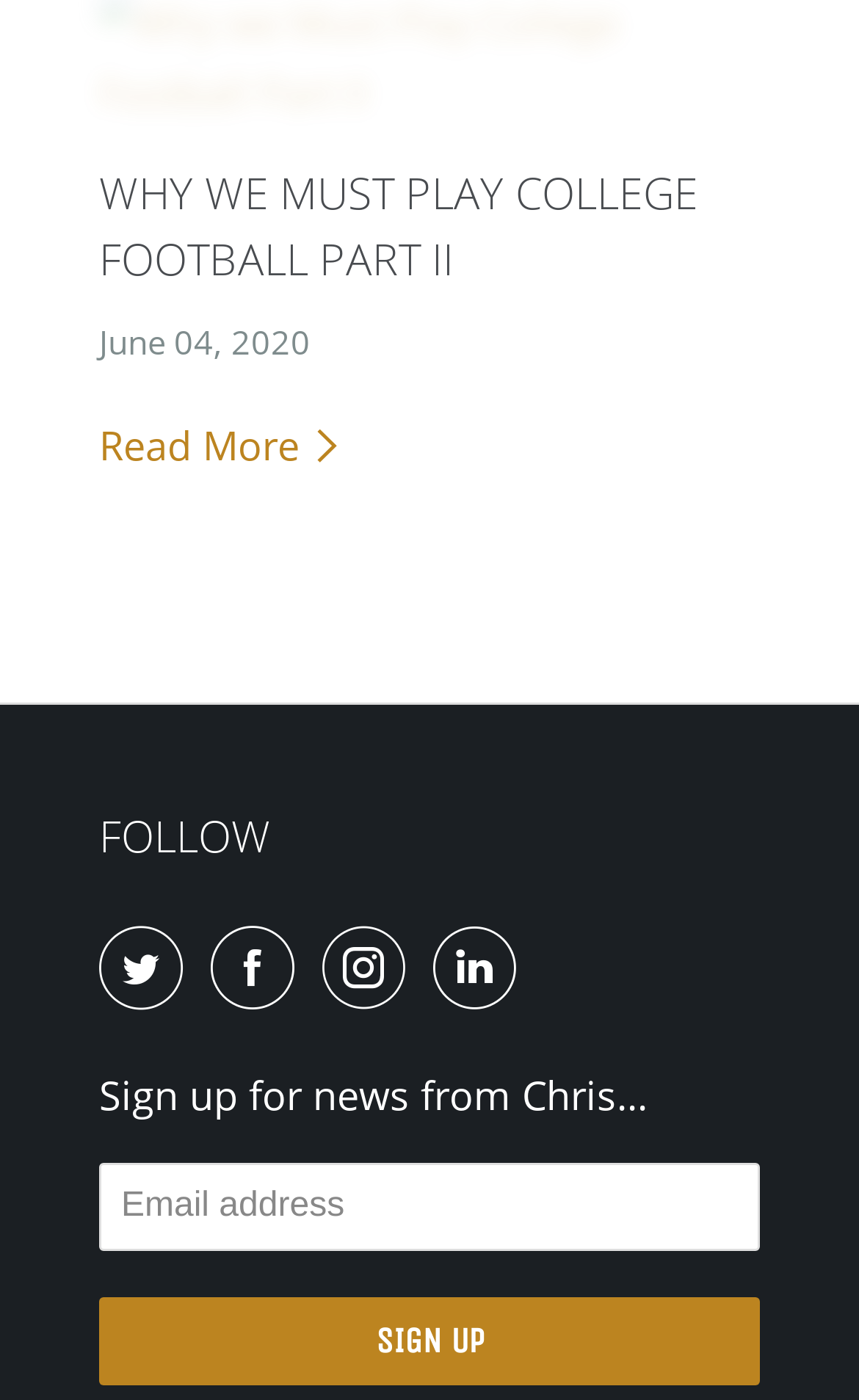With reference to the screenshot, provide a detailed response to the question below:
What is the text on the button?

I found the text on the button by looking at the StaticText element with the text 'SIGN UP' which is located inside the button element.